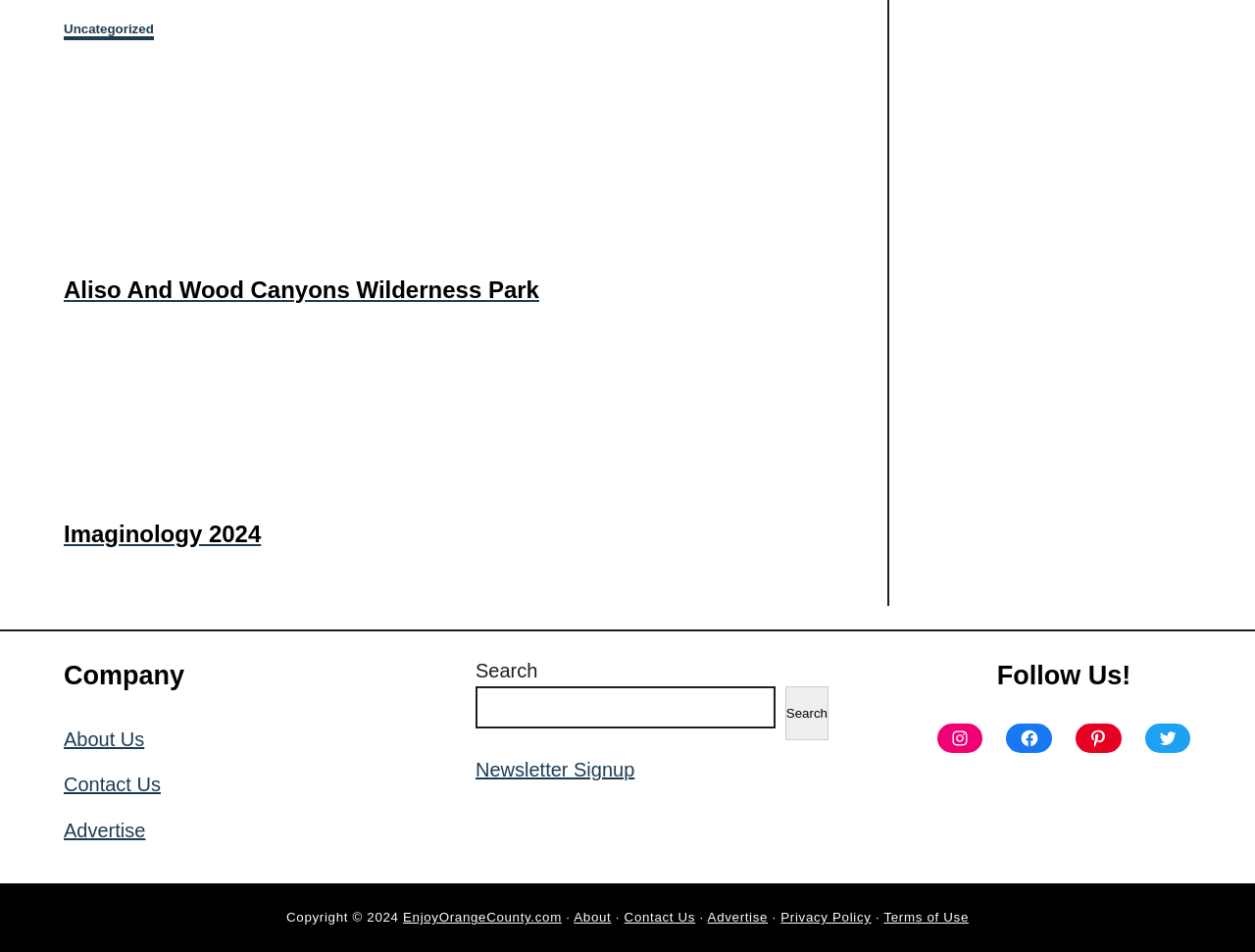Find the bounding box coordinates for the area that should be clicked to accomplish the instruction: "Follow on Instagram".

[0.747, 0.76, 0.783, 0.791]